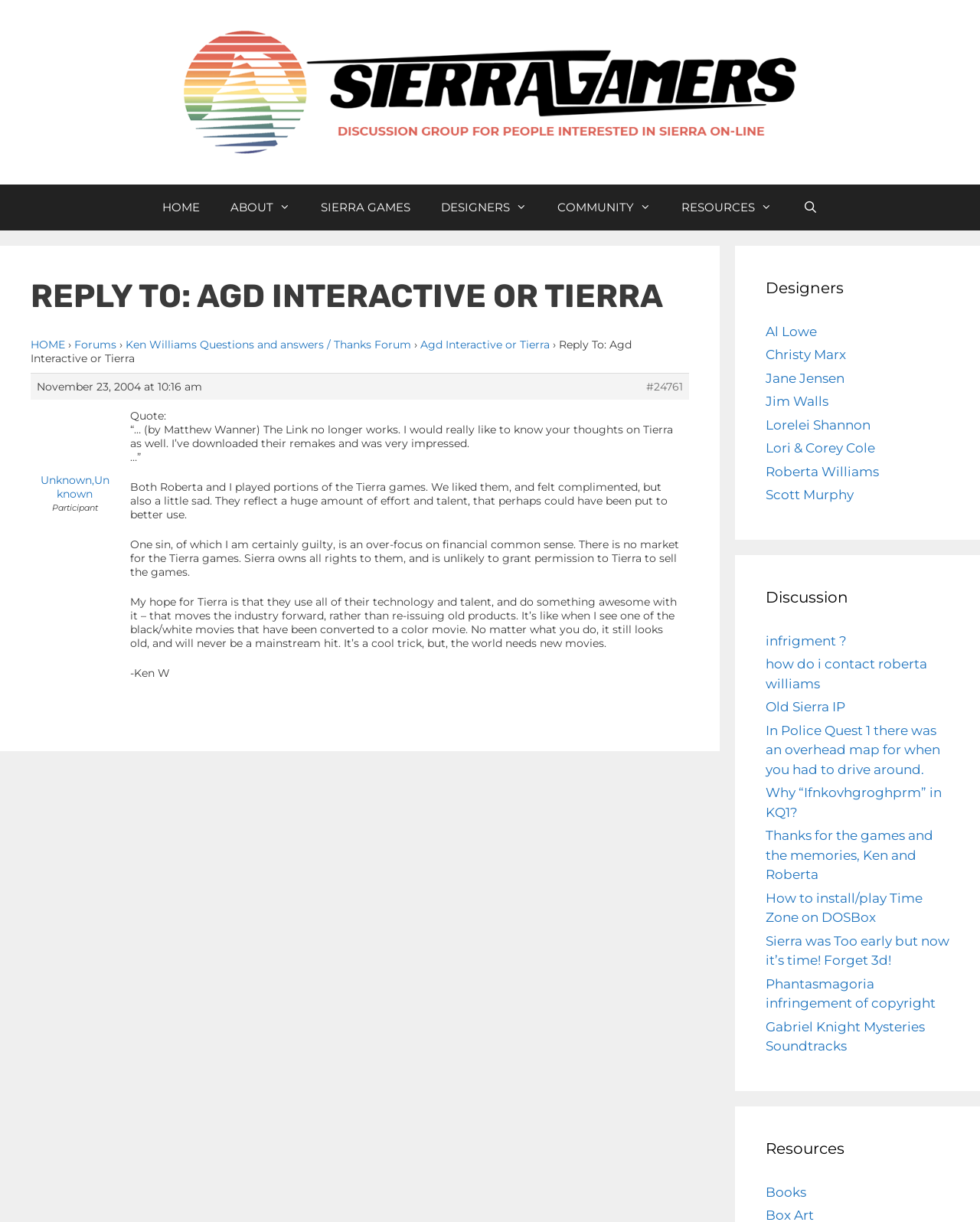Please identify the bounding box coordinates of the clickable element to fulfill the following instruction: "Explore the 'RESOURCES' section". The coordinates should be four float numbers between 0 and 1, i.e., [left, top, right, bottom].

[0.781, 0.93, 0.969, 0.949]